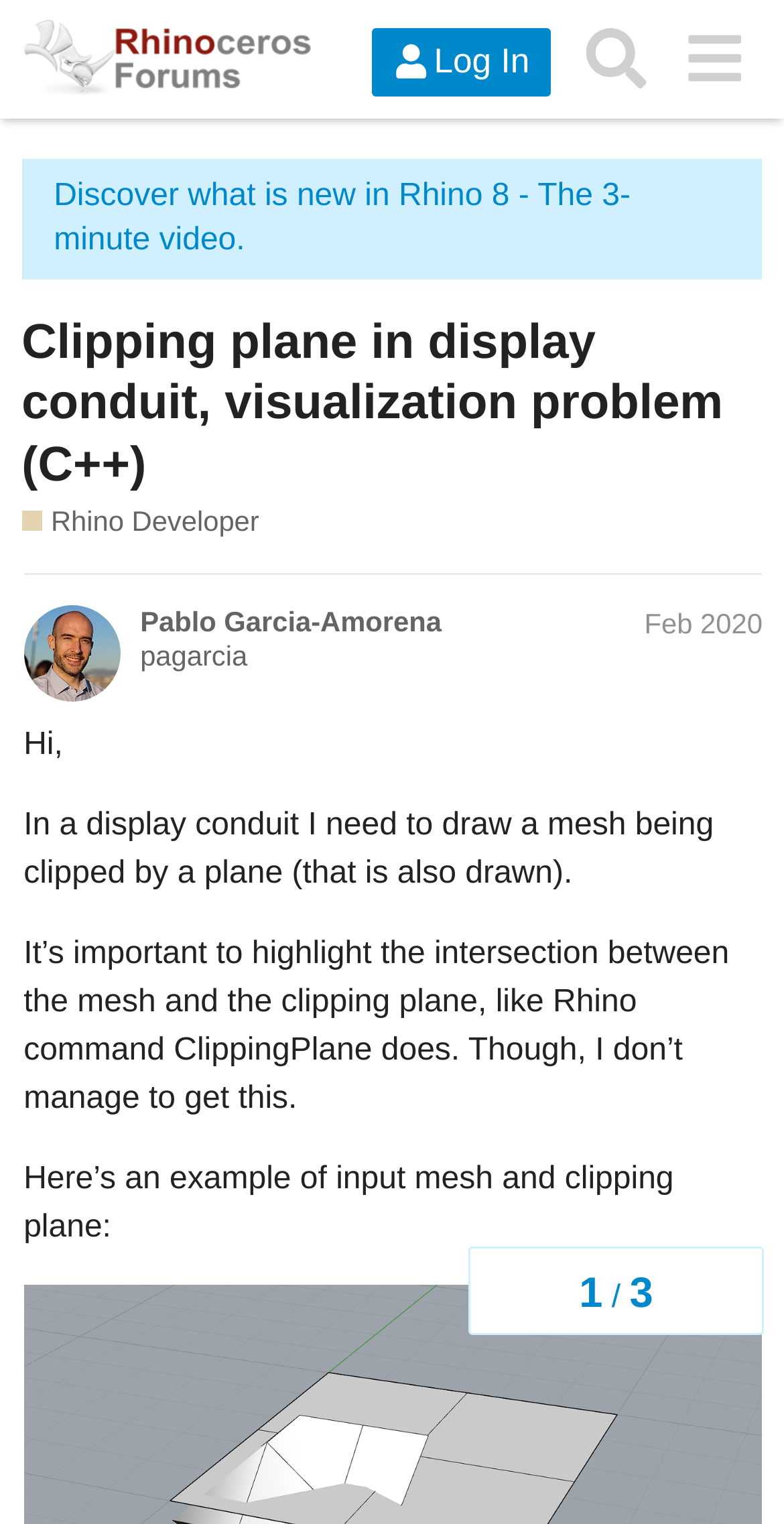Please reply with a single word or brief phrase to the question: 
What is the user having trouble with?

Getting clipping plane